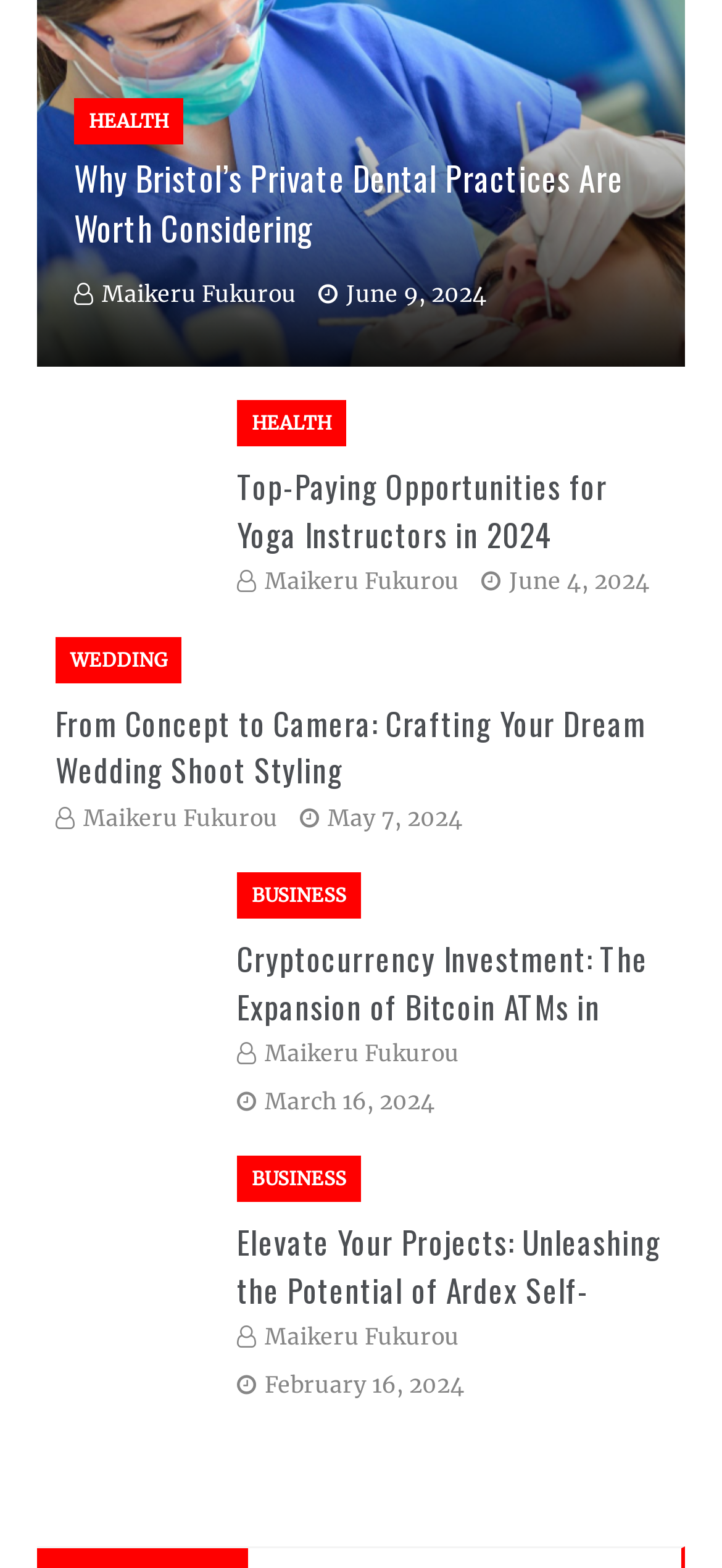What is the date of the article 'Cryptocurrency Investment: The Expansion of Bitcoin ATMs in Missouri'?
Using the information presented in the image, please offer a detailed response to the question.

The date of the article 'Cryptocurrency Investment: The Expansion of Bitcoin ATMs in Missouri' is March 16, 2024, as indicated by the link with the text ' March 16, 2024'.